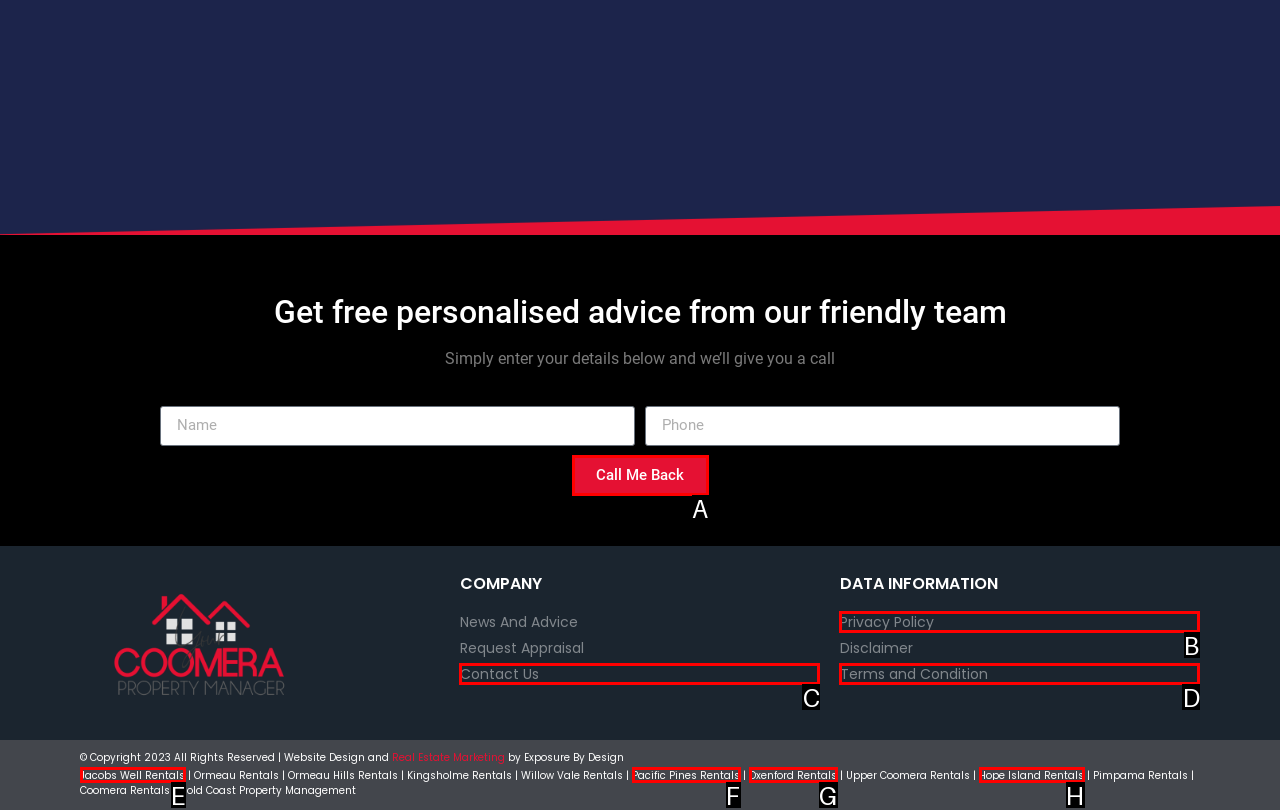Which UI element's letter should be clicked to achieve the task: Click the Privacy Policy link
Provide the letter of the correct choice directly.

B